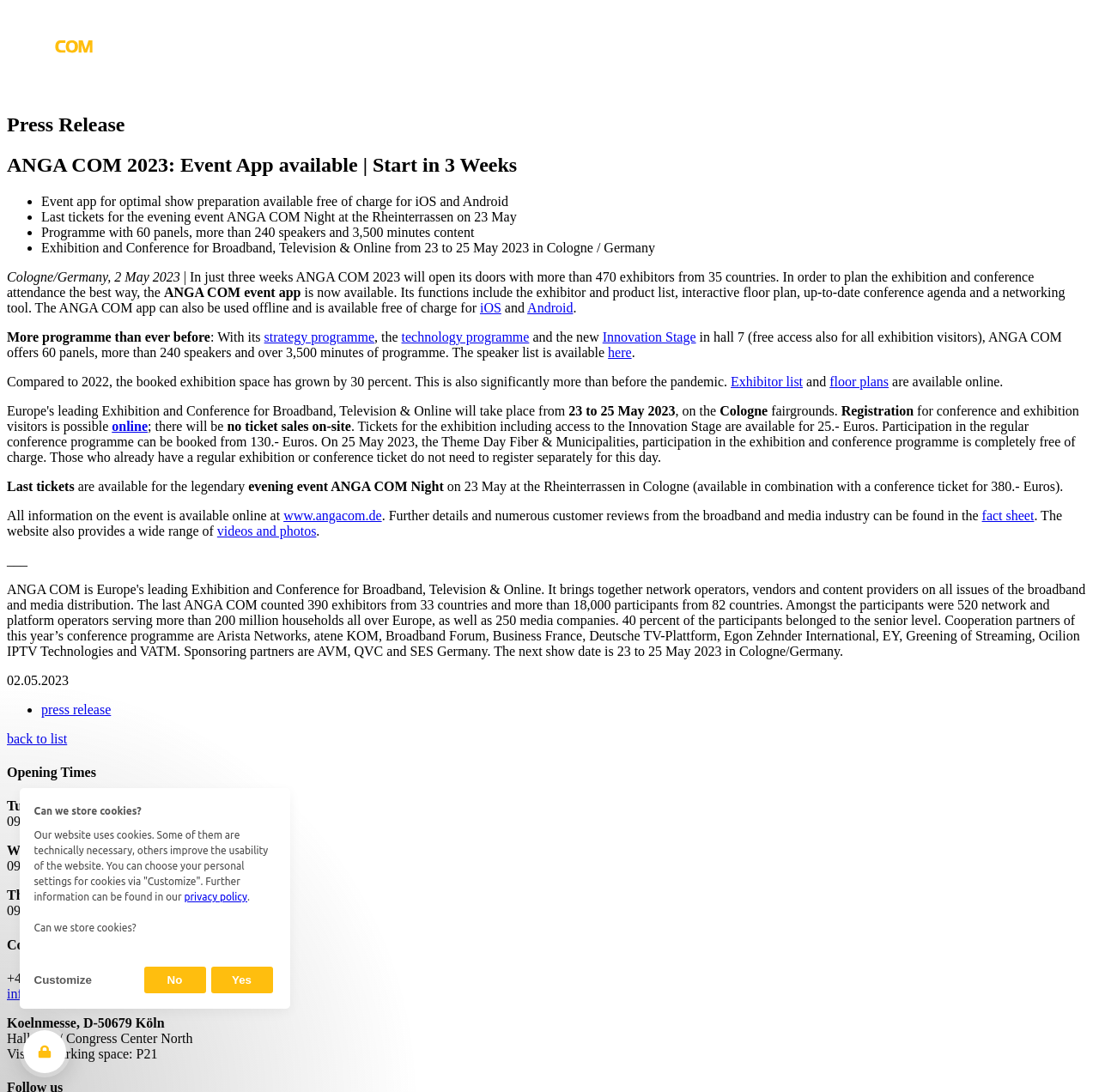Can you identify the bounding box coordinates of the clickable region needed to carry out this instruction: 'Get more information about the evening event ANGA COM Night'? The coordinates should be four float numbers within the range of 0 to 1, stated as [left, top, right, bottom].

[0.226, 0.438, 0.407, 0.452]